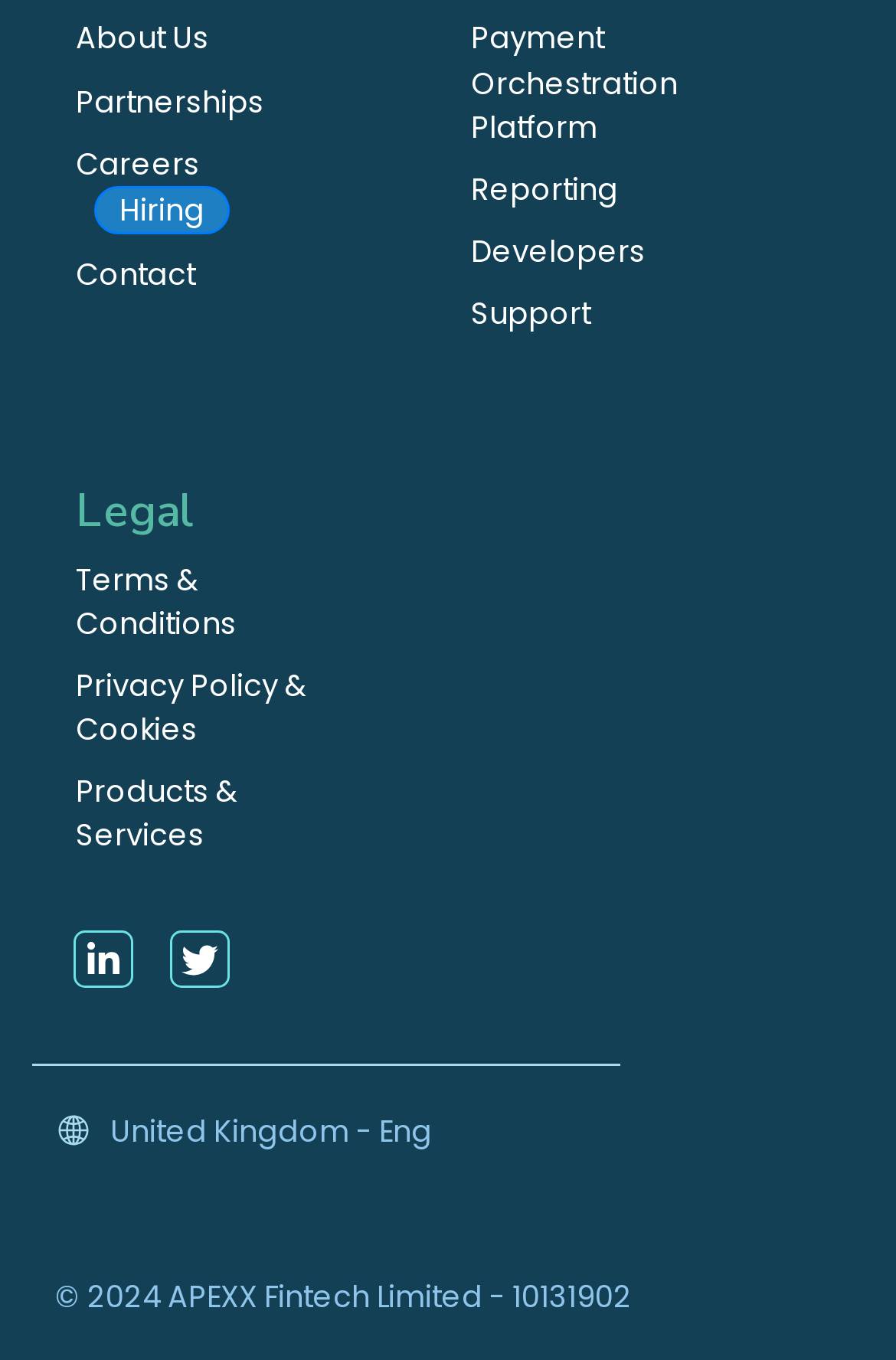Answer the question below using just one word or a short phrase: 
What is the purpose of the 'Hiring' button?

To apply for a job